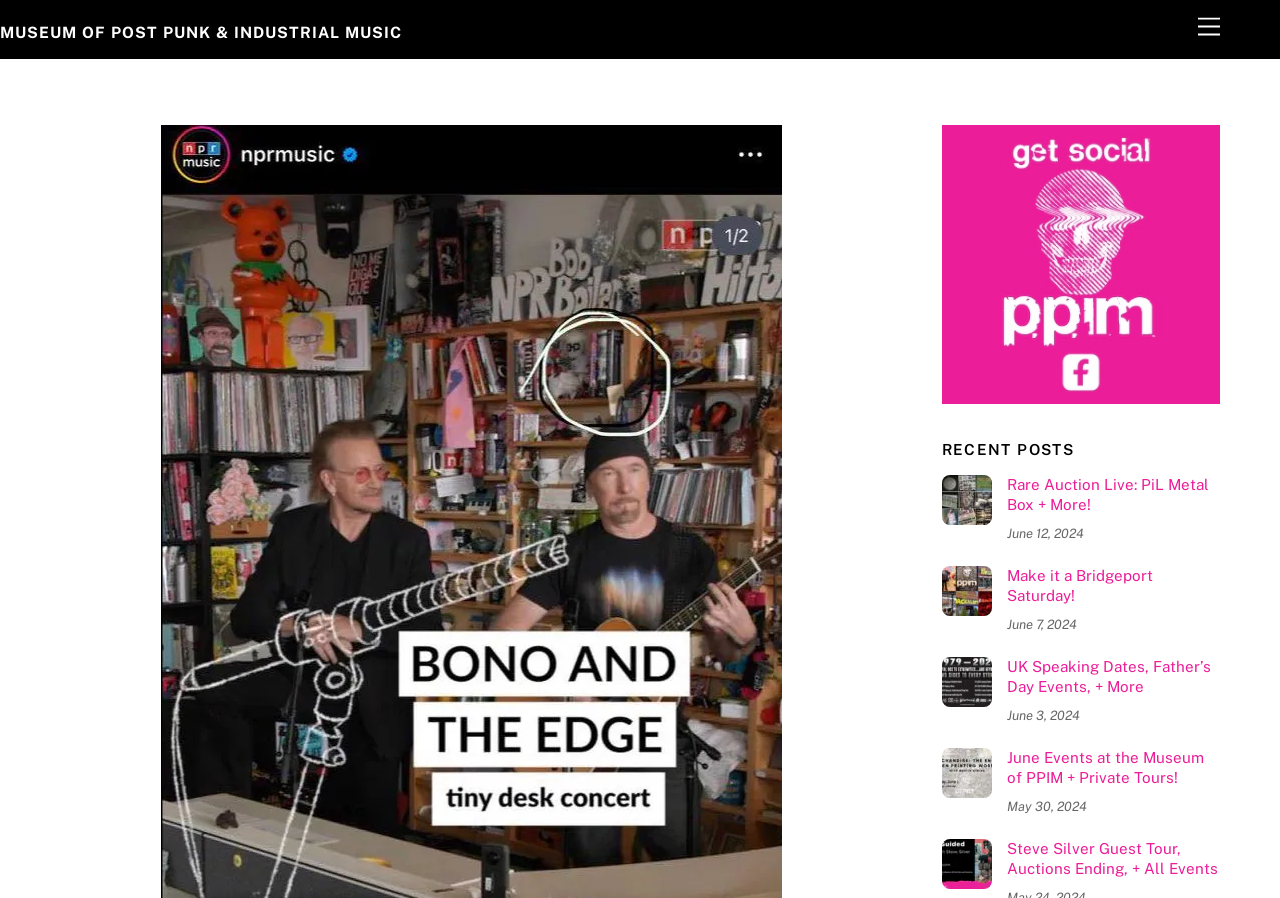Extract the main headline from the webpage and generate its text.

MUSEUM FRIDAY UPDATES